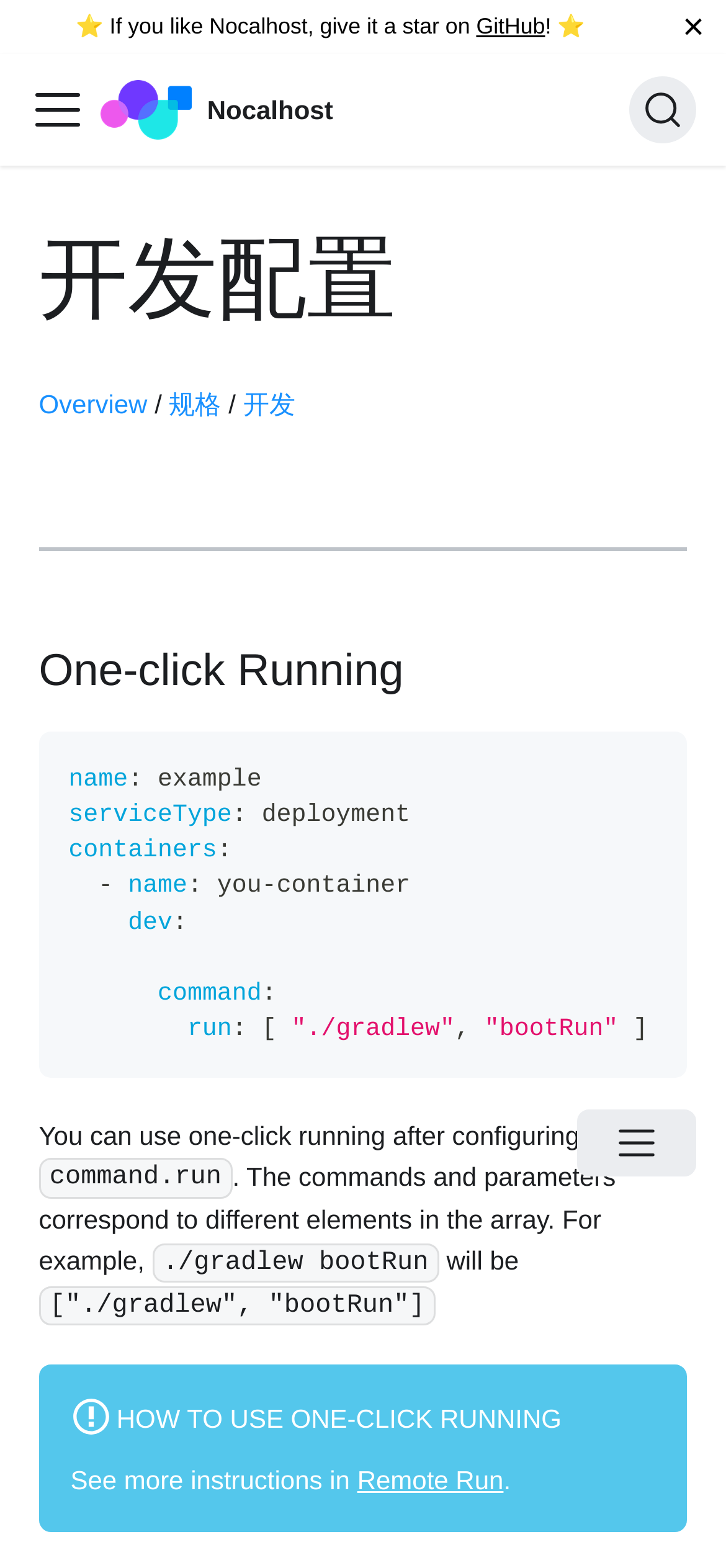Please provide a comprehensive answer to the question based on the screenshot: What is the name of the development toolset?

The name of the development toolset can be found in the link 'Most productive cloud-native development toolsets Nocalhost' which is located at the top of the webpage.